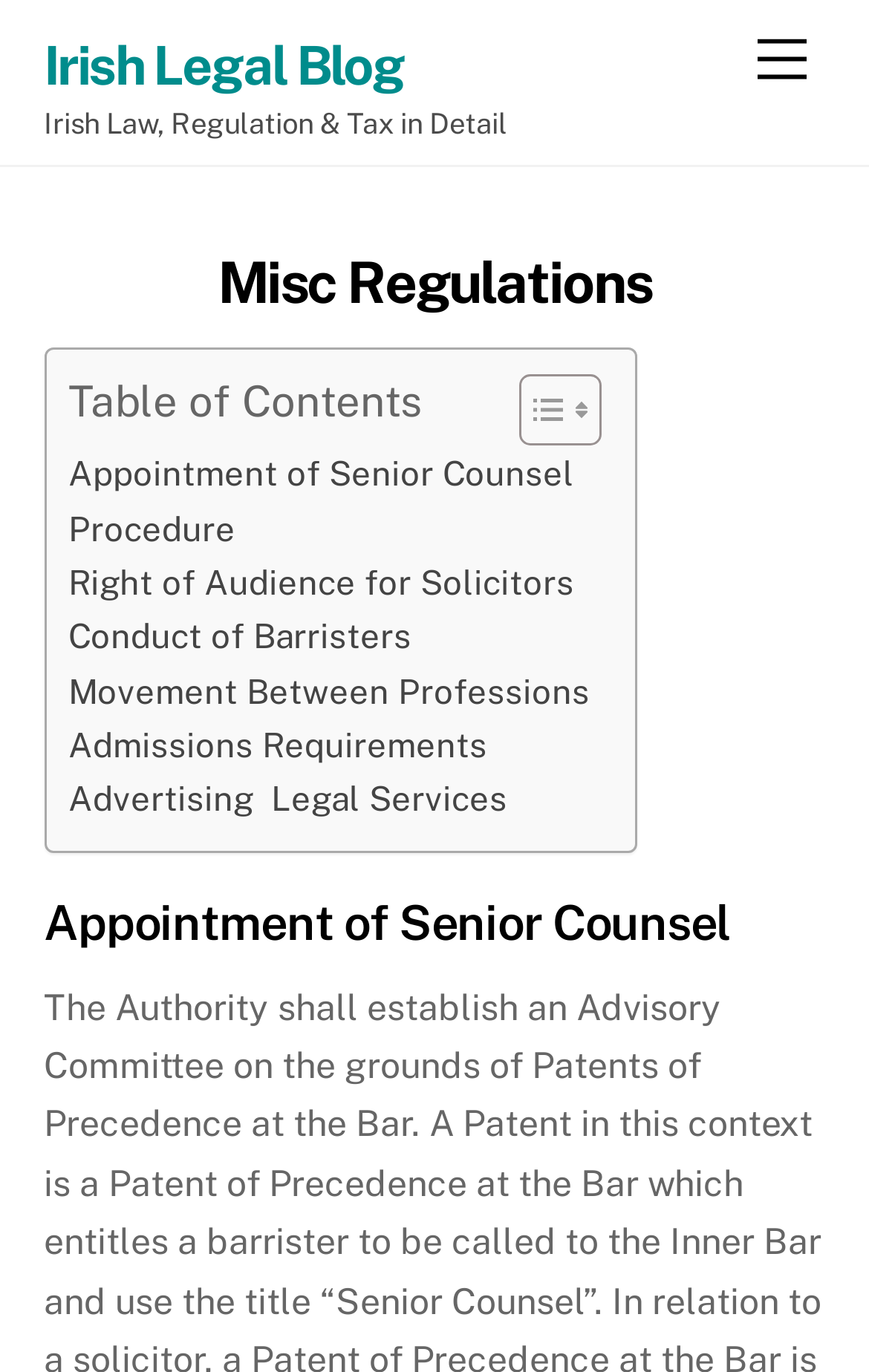How many links are in the table of contents?
Based on the image, provide a one-word or brief-phrase response.

7